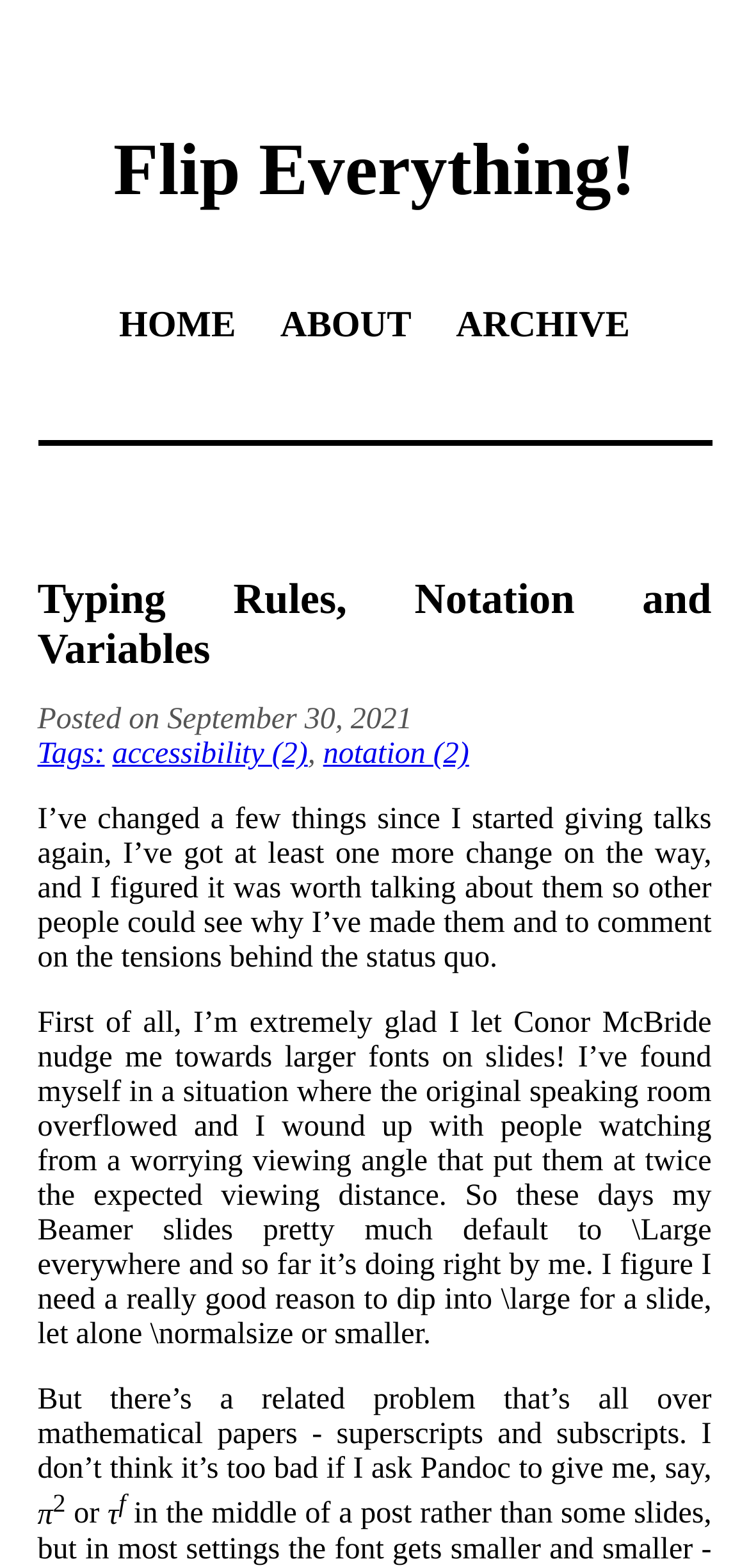Using the webpage screenshot, locate the HTML element that fits the following description and provide its bounding box: "Flip Everything!".

[0.151, 0.084, 0.849, 0.135]